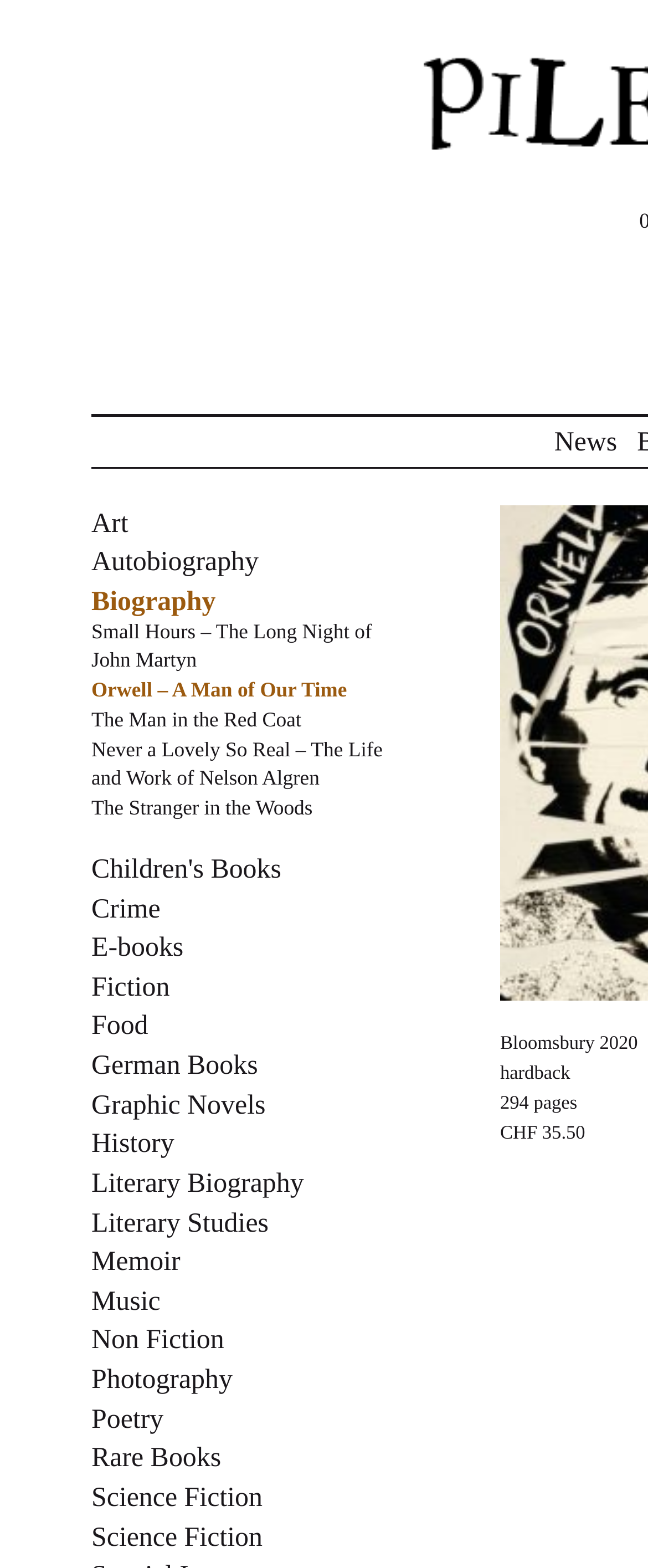Determine the heading of the webpage and extract its text content.

Pile of Books